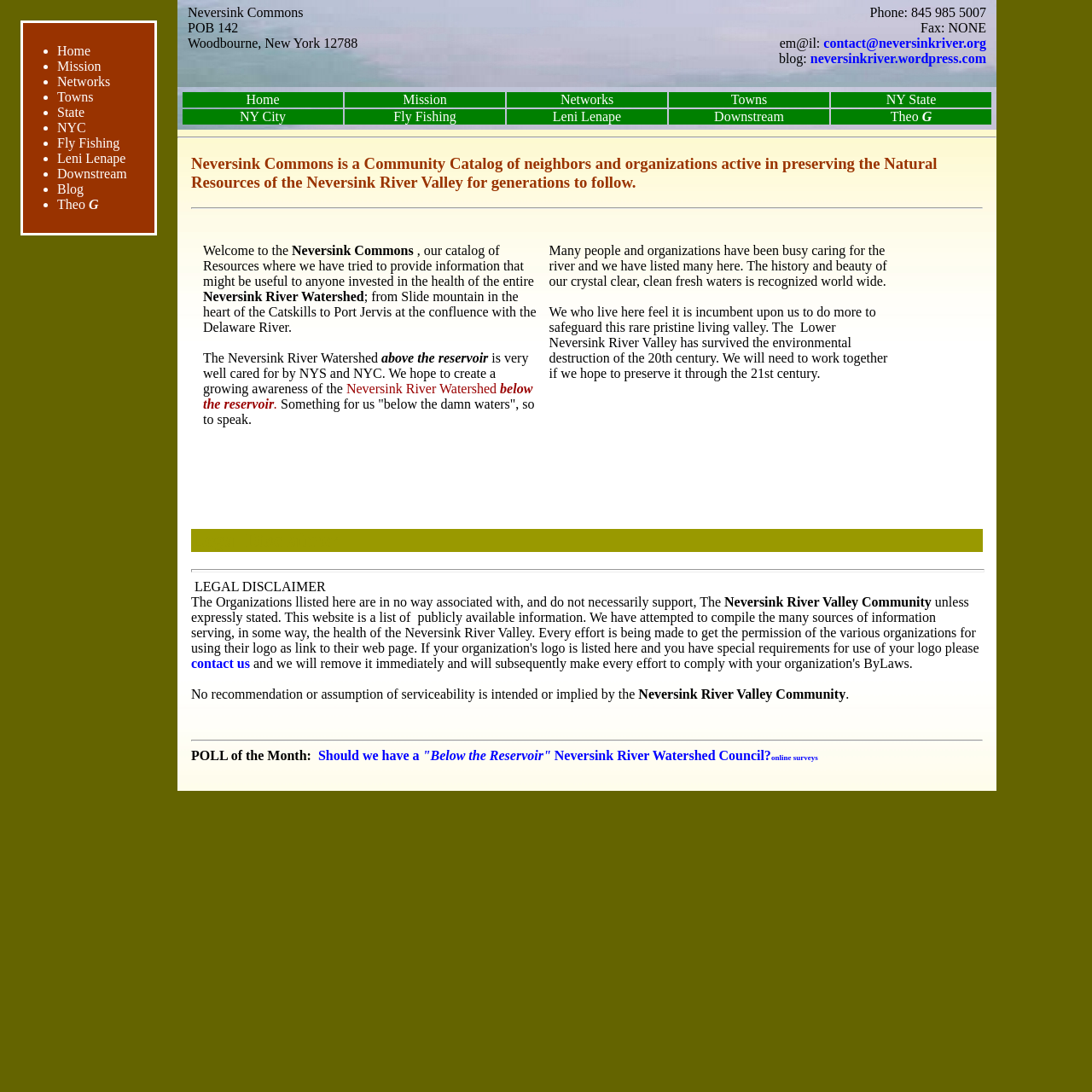Based on the visual content of the image, answer the question thoroughly: What is the purpose of the Neversink Commons?

The purpose of the Neversink Commons is mentioned in the heading 'Neversink Commons is a Community Catalog of neighbors and organizations active in preserving the Natural Resources of the Neversink River Valley for generations to follow.' It is to preserve the natural resources of the Neversink River Valley.